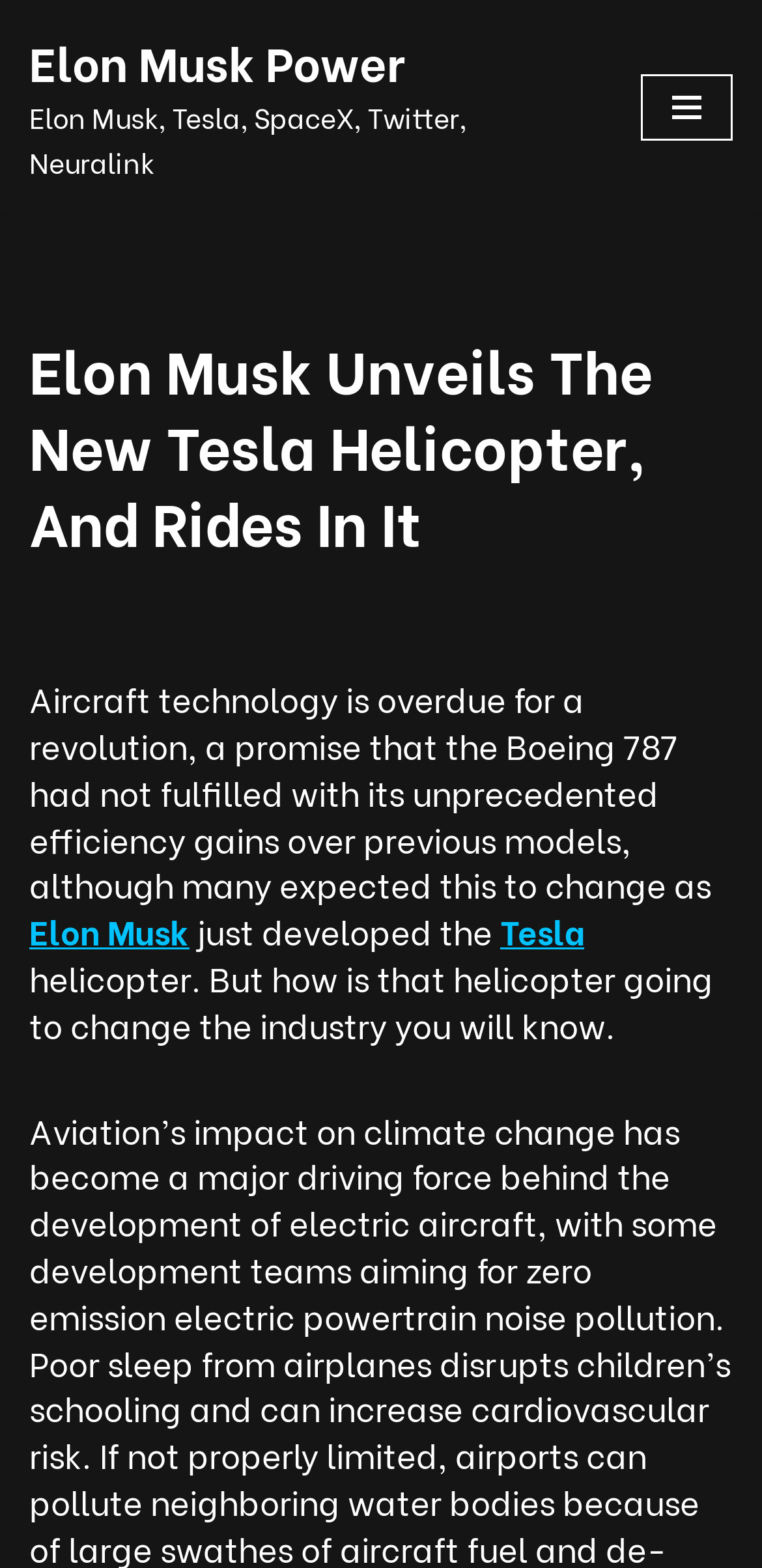Identify the bounding box of the UI component described as: "Elon Musk".

[0.1, 0.577, 0.323, 0.609]